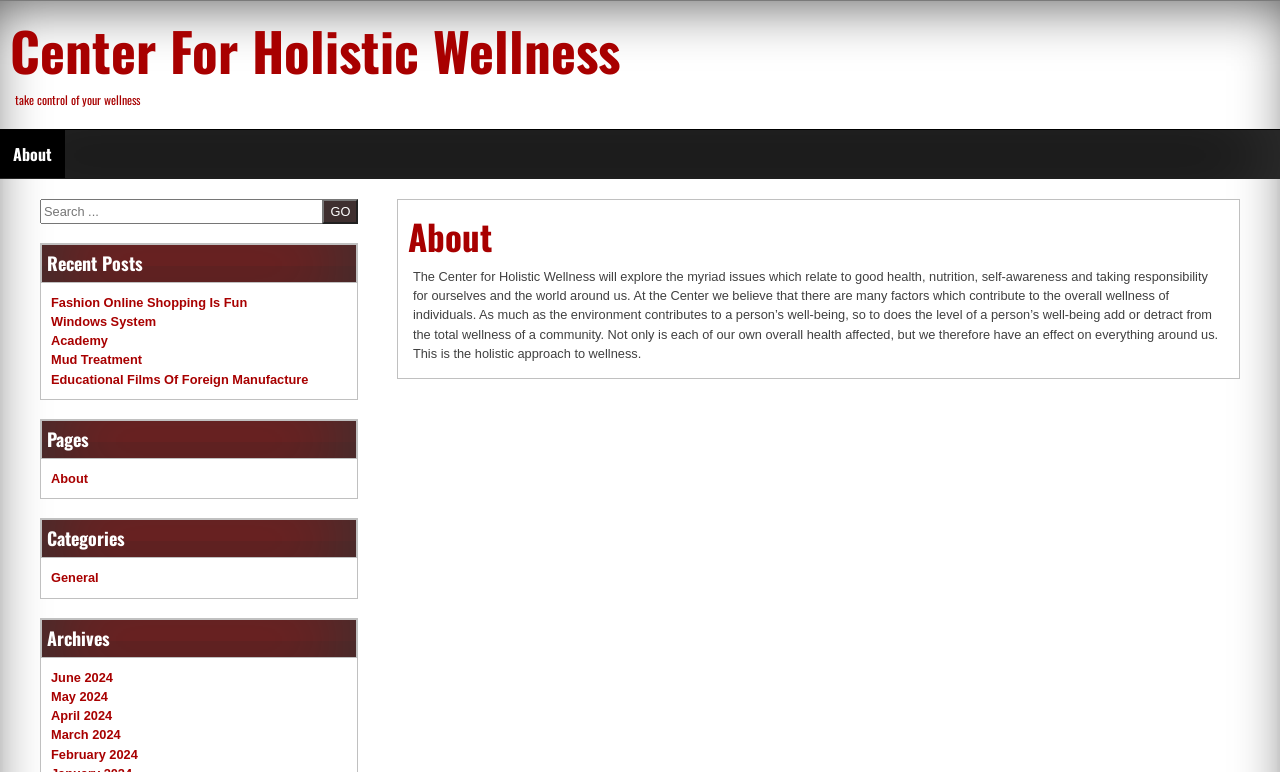Please specify the bounding box coordinates in the format (top-left x, top-left y, bottom-right x, bottom-right y), with all values as floating point numbers between 0 and 1. Identify the bounding box of the UI element described by: Center For Holistic Wellness

[0.008, 0.014, 0.484, 0.115]